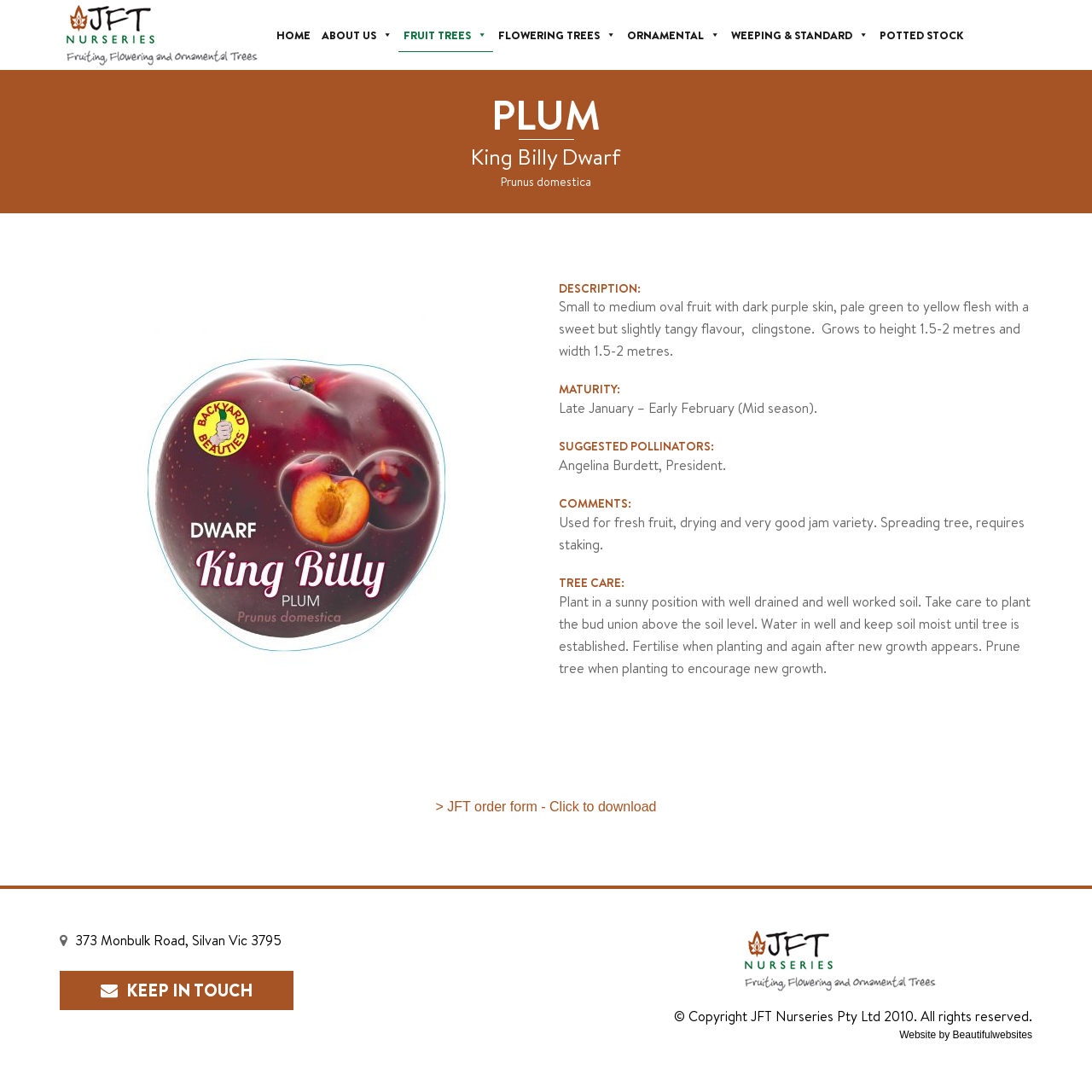Refer to the image and offer a detailed explanation in response to the question: What is the height of the King Billy Dwarf tree?

The webpage provides a description of the King Billy Dwarf tree, including its height, which is stated as 'Grows to height 1.5-2 metres and width 1.5-2 metres'.